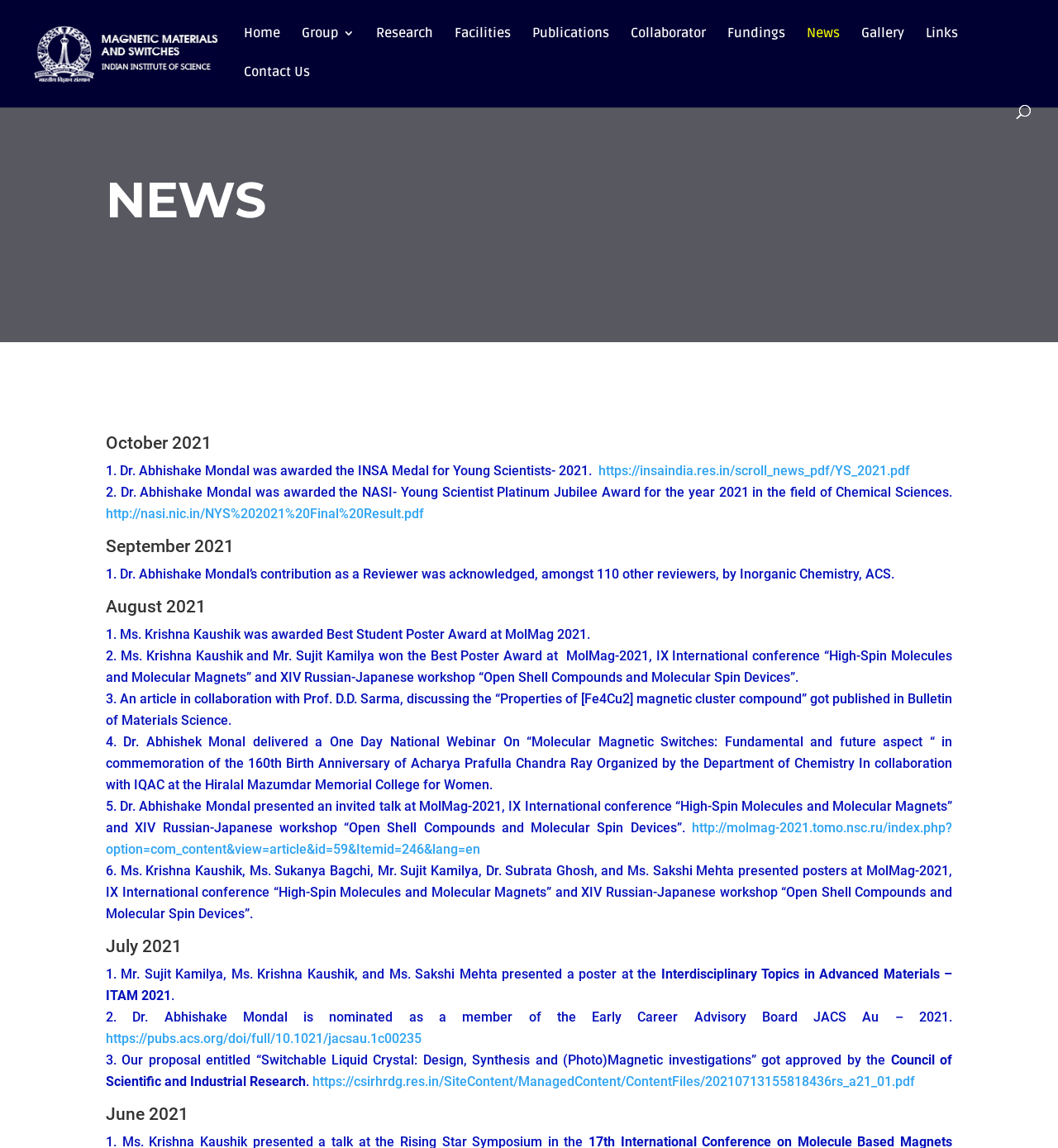From the webpage screenshot, predict the bounding box of the UI element that matches this description: "alt="Magnetic Materials and Switches"".

[0.027, 0.039, 0.216, 0.054]